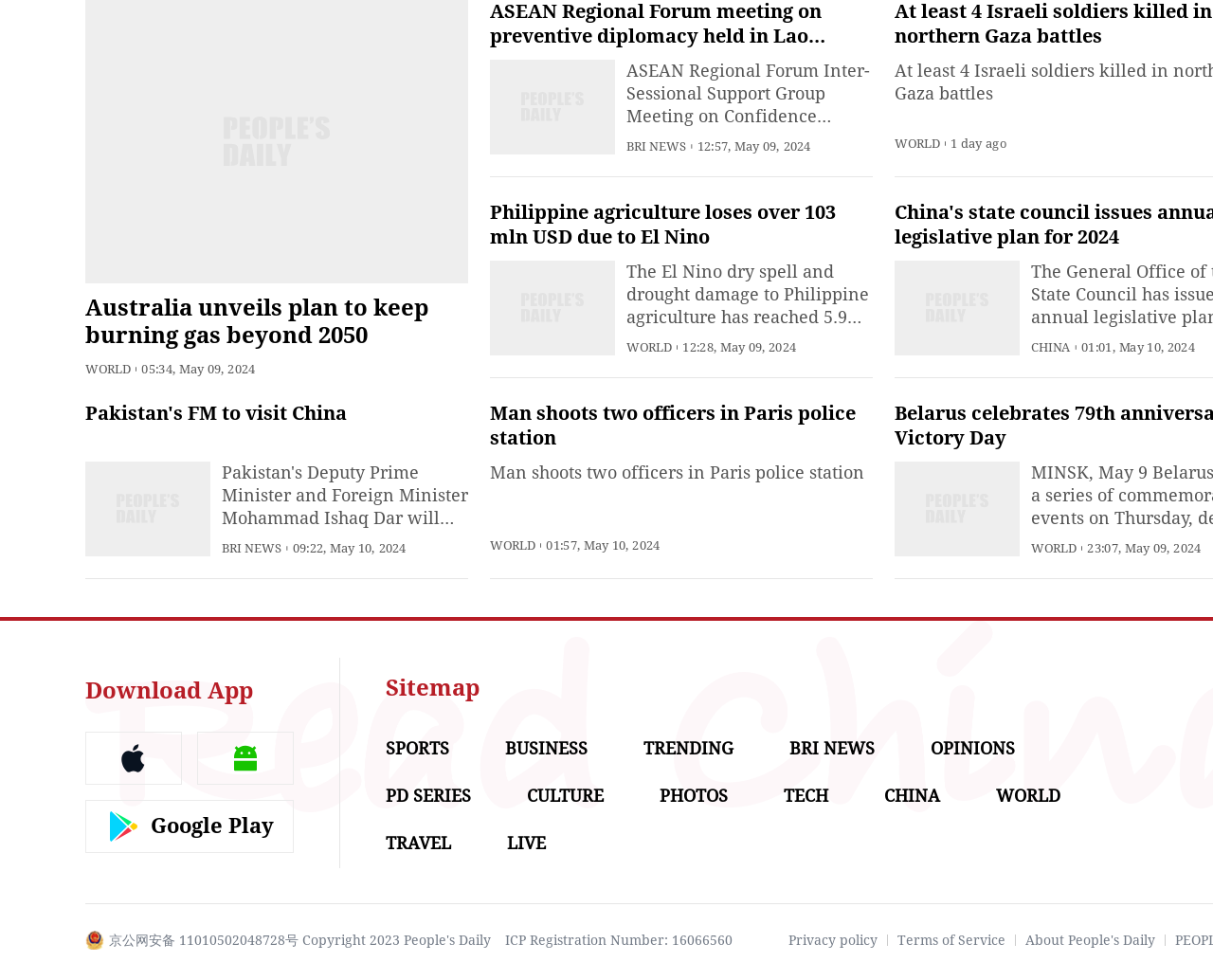Find the bounding box coordinates of the element I should click to carry out the following instruction: "Read the news about Australia's plan to keep burning gas beyond 2050".

[0.07, 0.301, 0.353, 0.356]